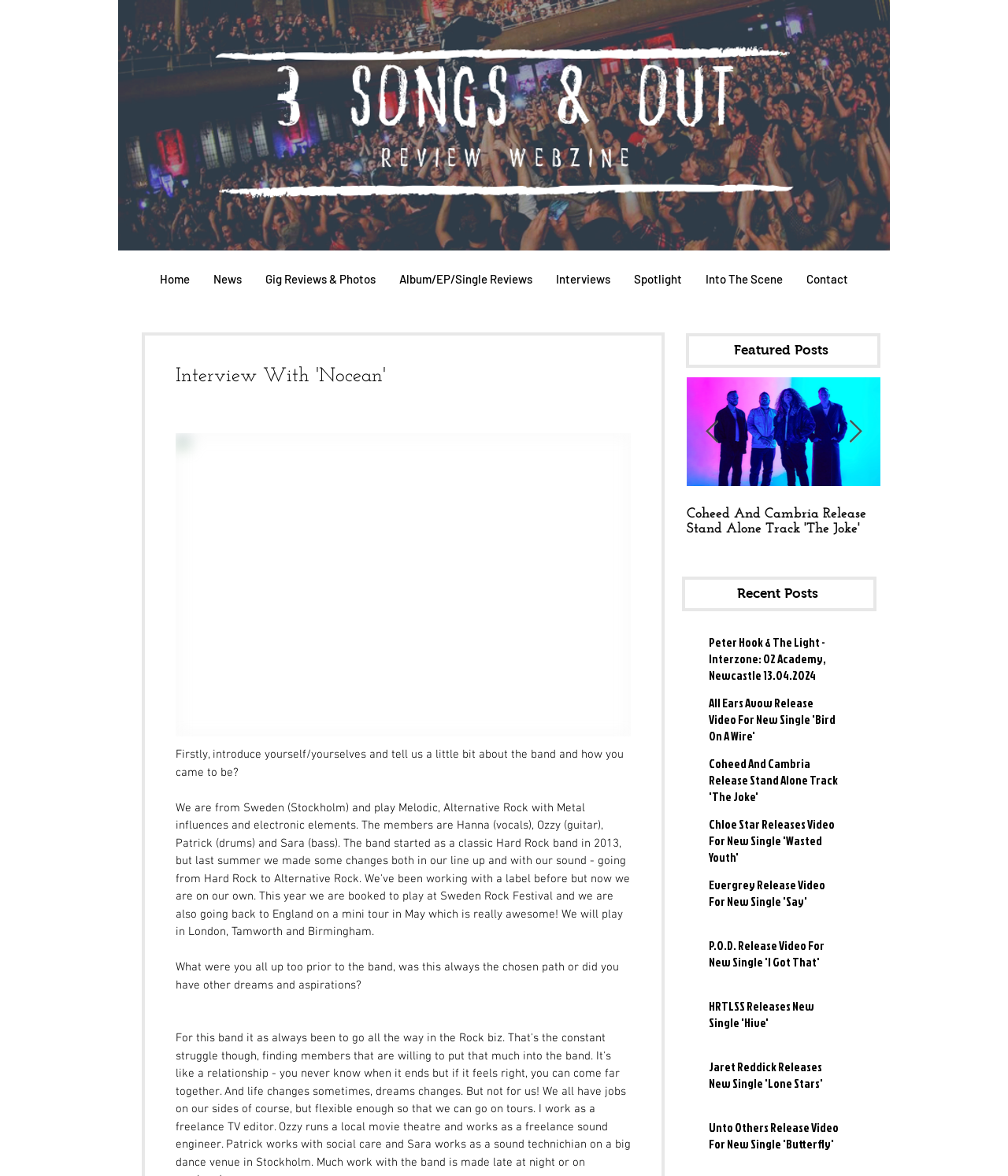Carefully examine the image and provide an in-depth answer to the question: How many posts are listed under 'Featured Posts'?

I counted the number of generic elements under the region 'Post list. Select a post to read.' and found four posts.